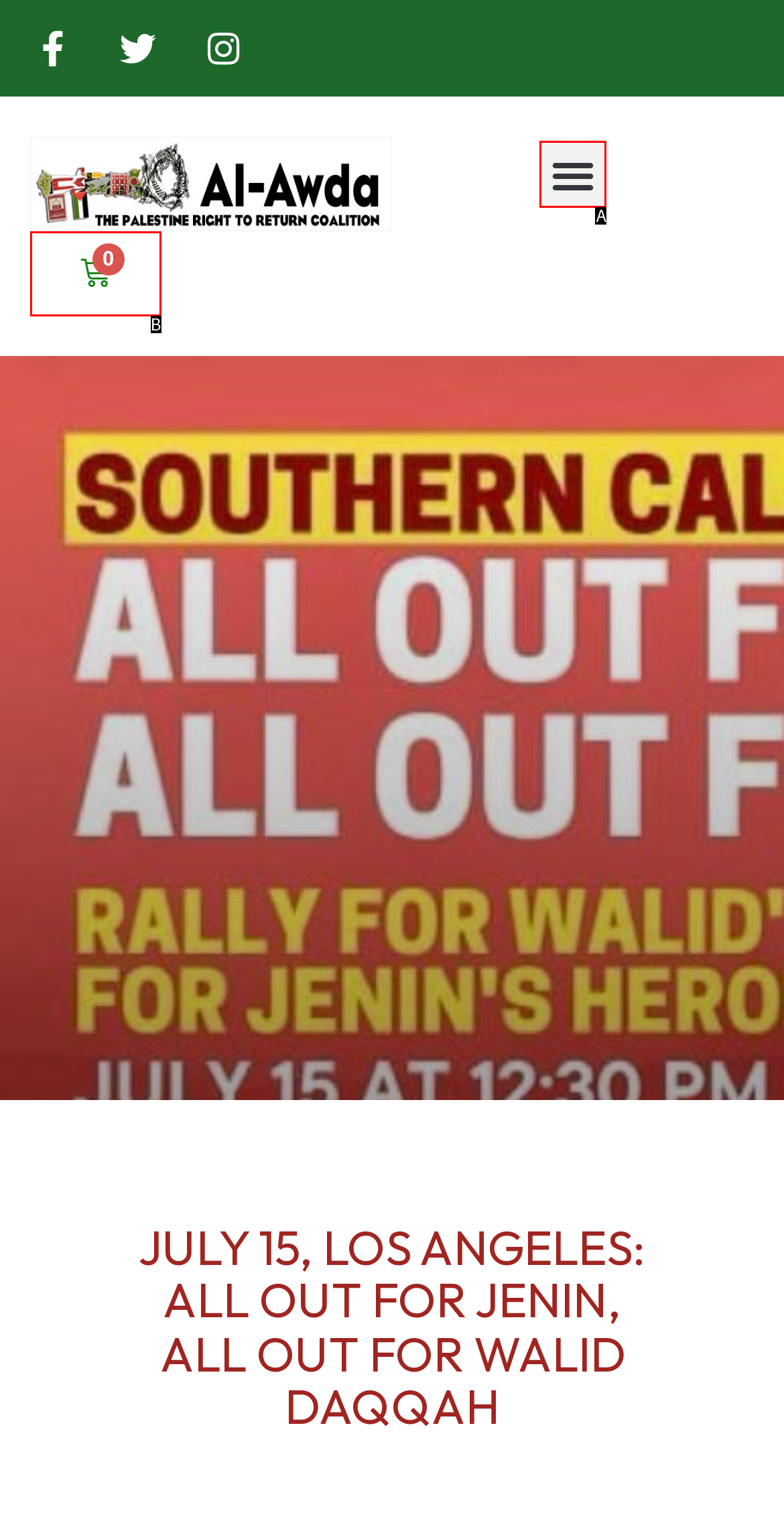From the given choices, determine which HTML element aligns with the description: Menu Respond with the letter of the appropriate option.

A